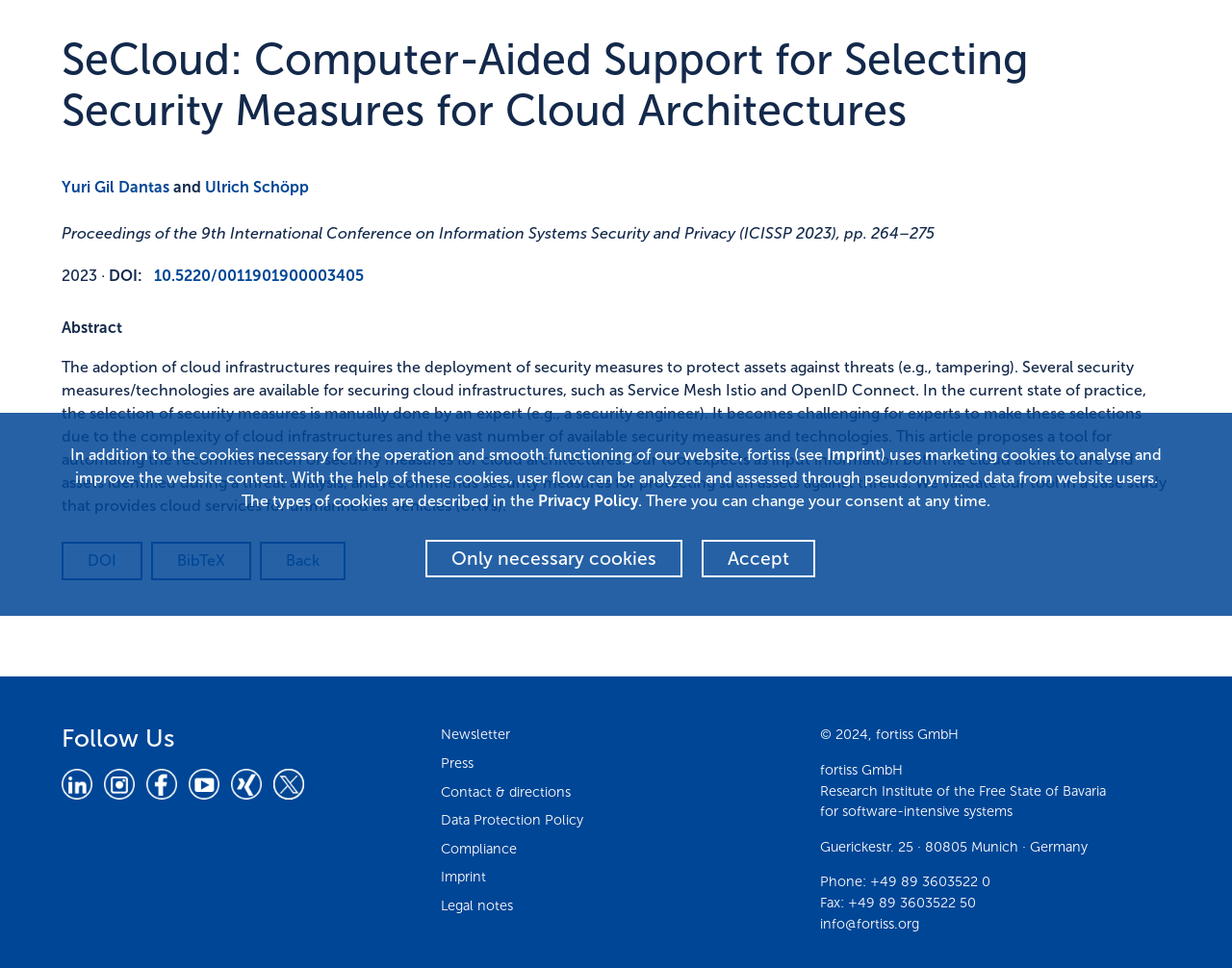Using the provided element description "DOI", determine the bounding box coordinates of the UI element.

[0.05, 0.56, 0.116, 0.6]